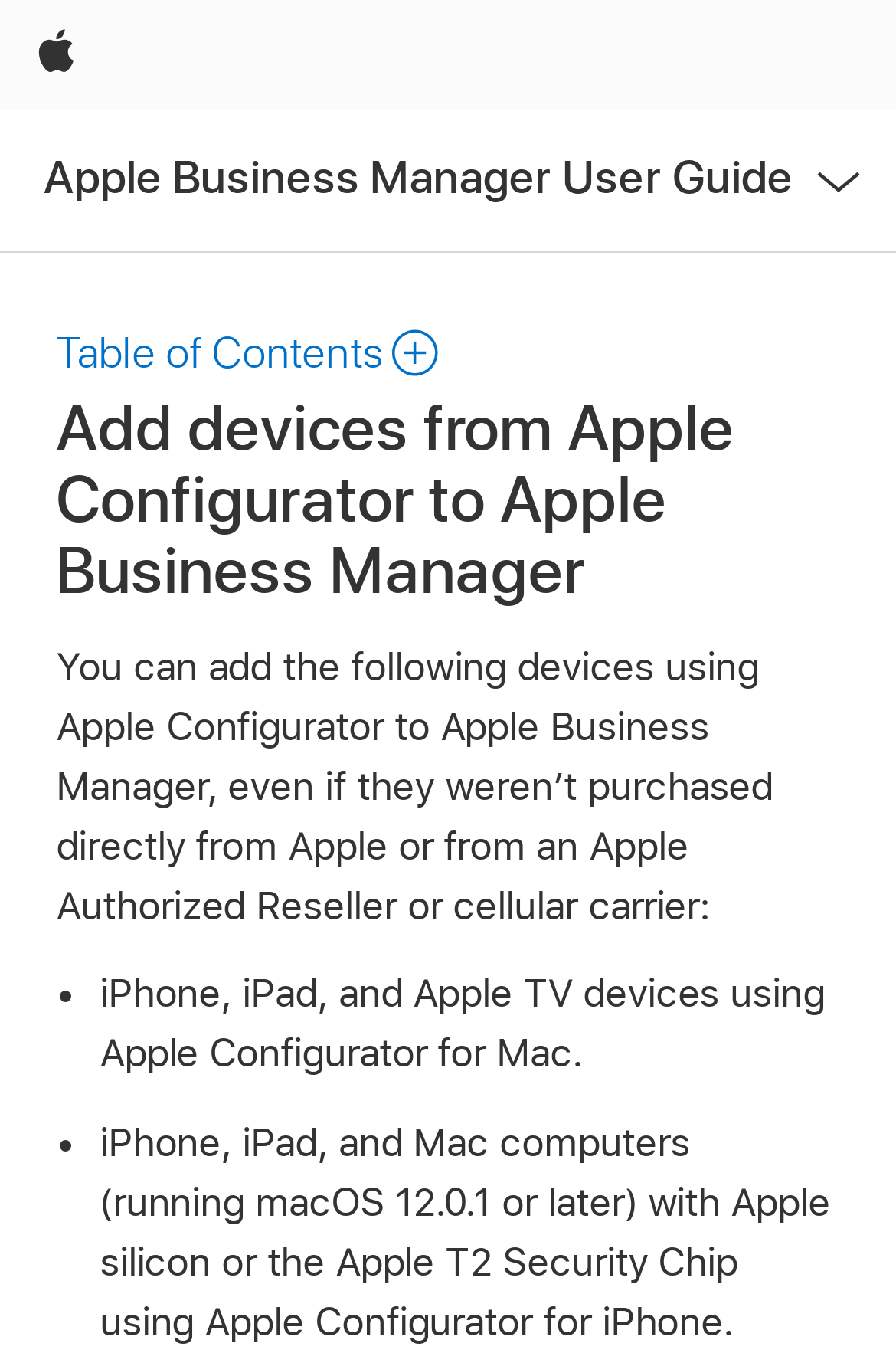Analyze the image and answer the question with as much detail as possible: 
What is the minimum macOS version required for Mac computers?

The webpage mentions that Mac computers running macOS 12.0.1 or later with Apple silicon or the Apple T2 Security Chip can be added to Apple Business Manager using Apple Configurator for iPhone.